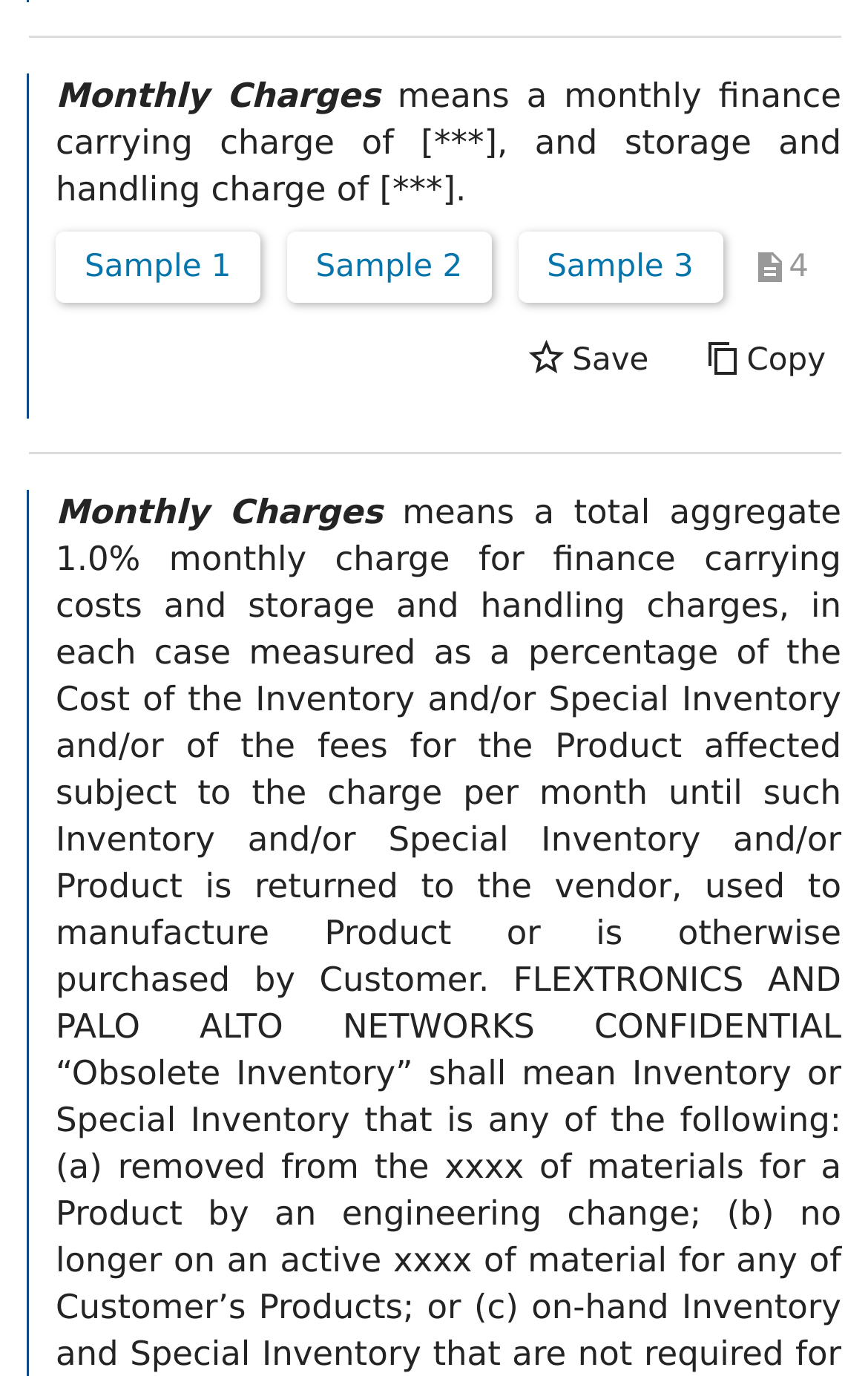Identify the bounding box coordinates of the region I need to click to complete this instruction: "Click on 'Copy'".

[0.796, 0.236, 0.969, 0.288]